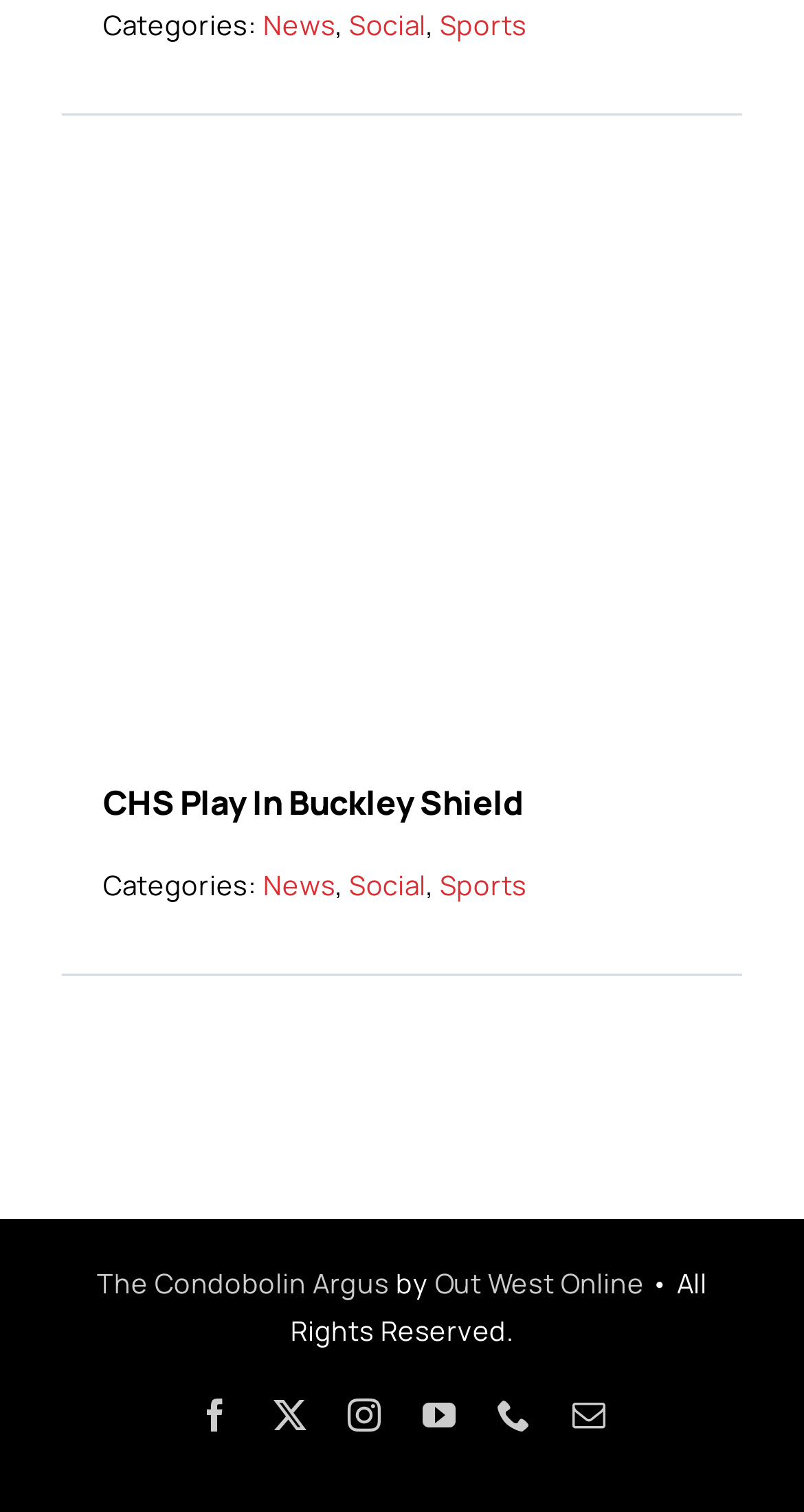What is the title of the main article on this webpage?
Give a one-word or short-phrase answer derived from the screenshot.

CHS Play In Buckley Shield